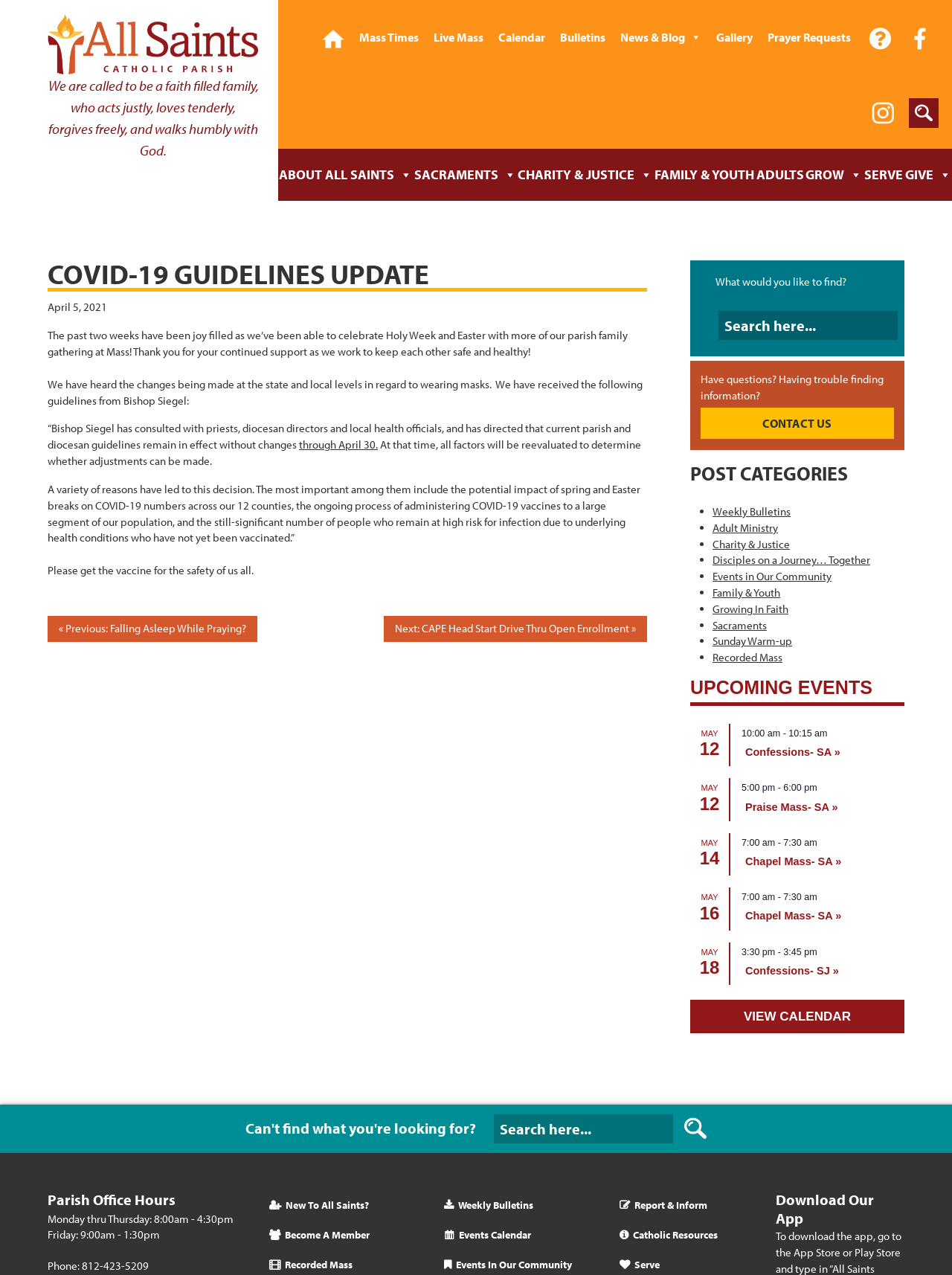Can you identify and provide the main heading of the webpage?

COVID-19 GUIDELINES UPDATE